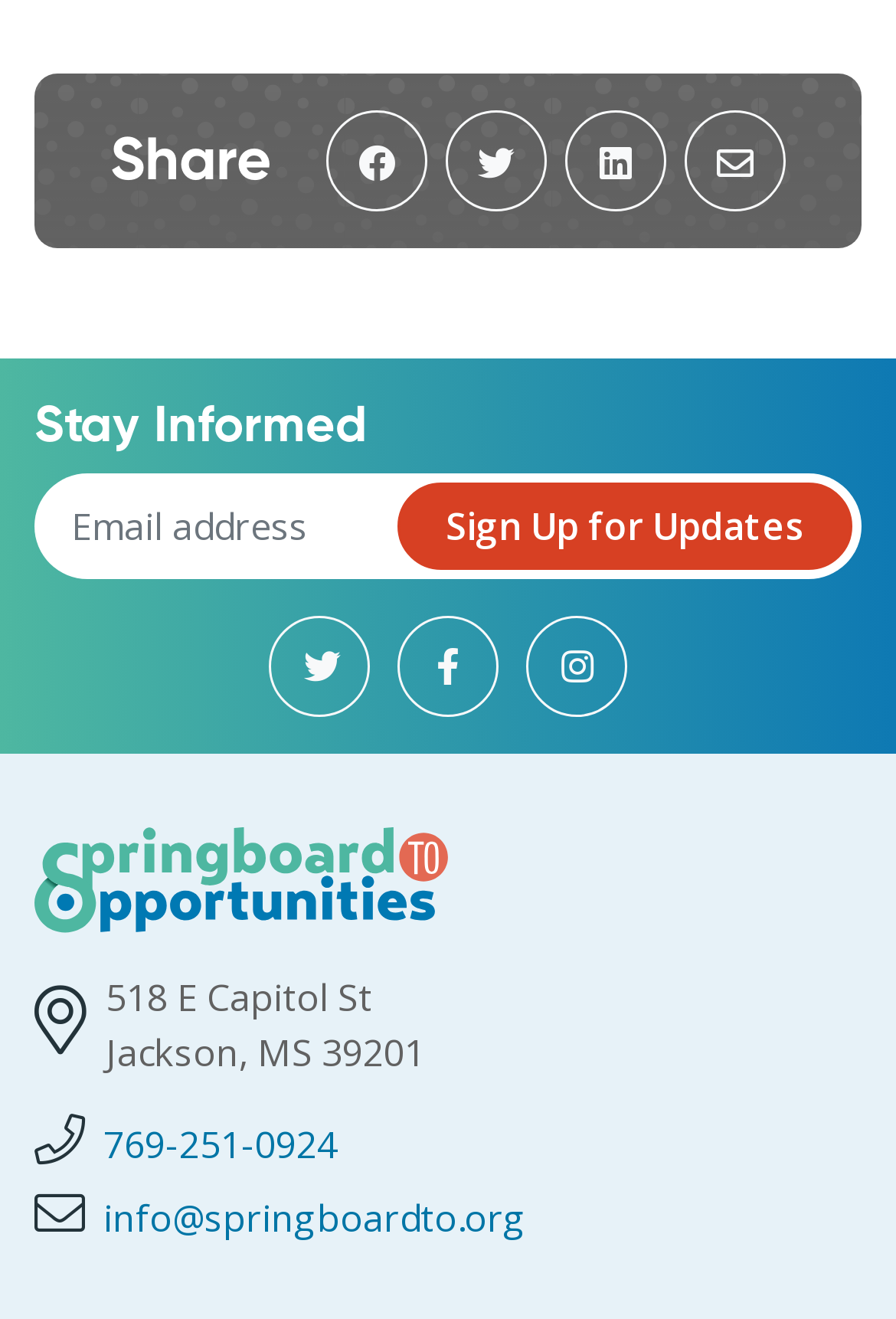Indicate the bounding box coordinates of the element that must be clicked to execute the instruction: "Visit Twitter". The coordinates should be given as four float numbers between 0 and 1, i.e., [left, top, right, bottom].

[0.3, 0.467, 0.413, 0.544]